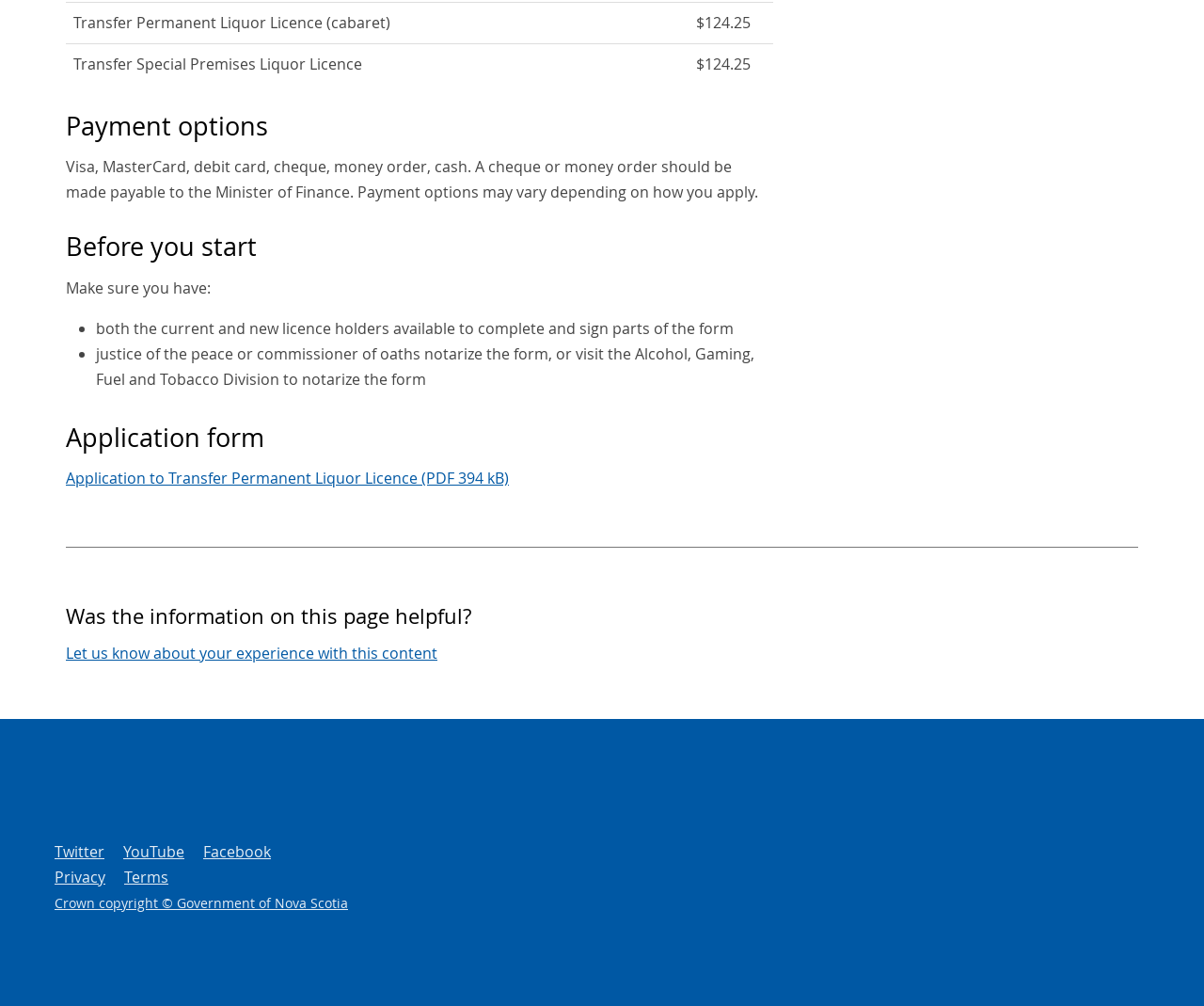Bounding box coordinates must be specified in the format (top-left x, top-left y, bottom-right x, bottom-right y). All values should be floating point numbers between 0 and 1. What are the bounding box coordinates of the UI element described as: YouTube

[0.102, 0.836, 0.153, 0.857]